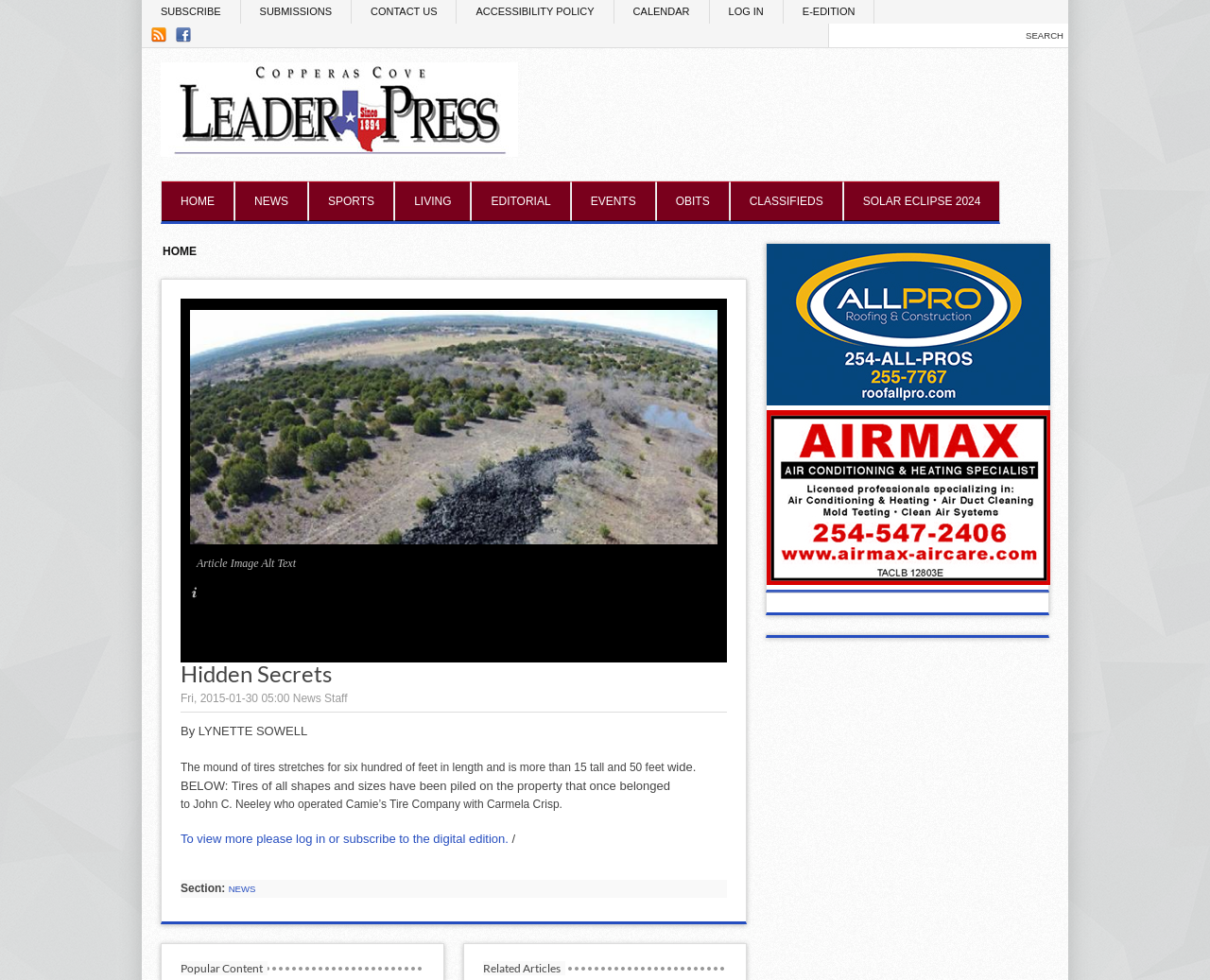What is the first link on the top navigation bar?
Identify the answer in the screenshot and reply with a single word or phrase.

Skip to main content